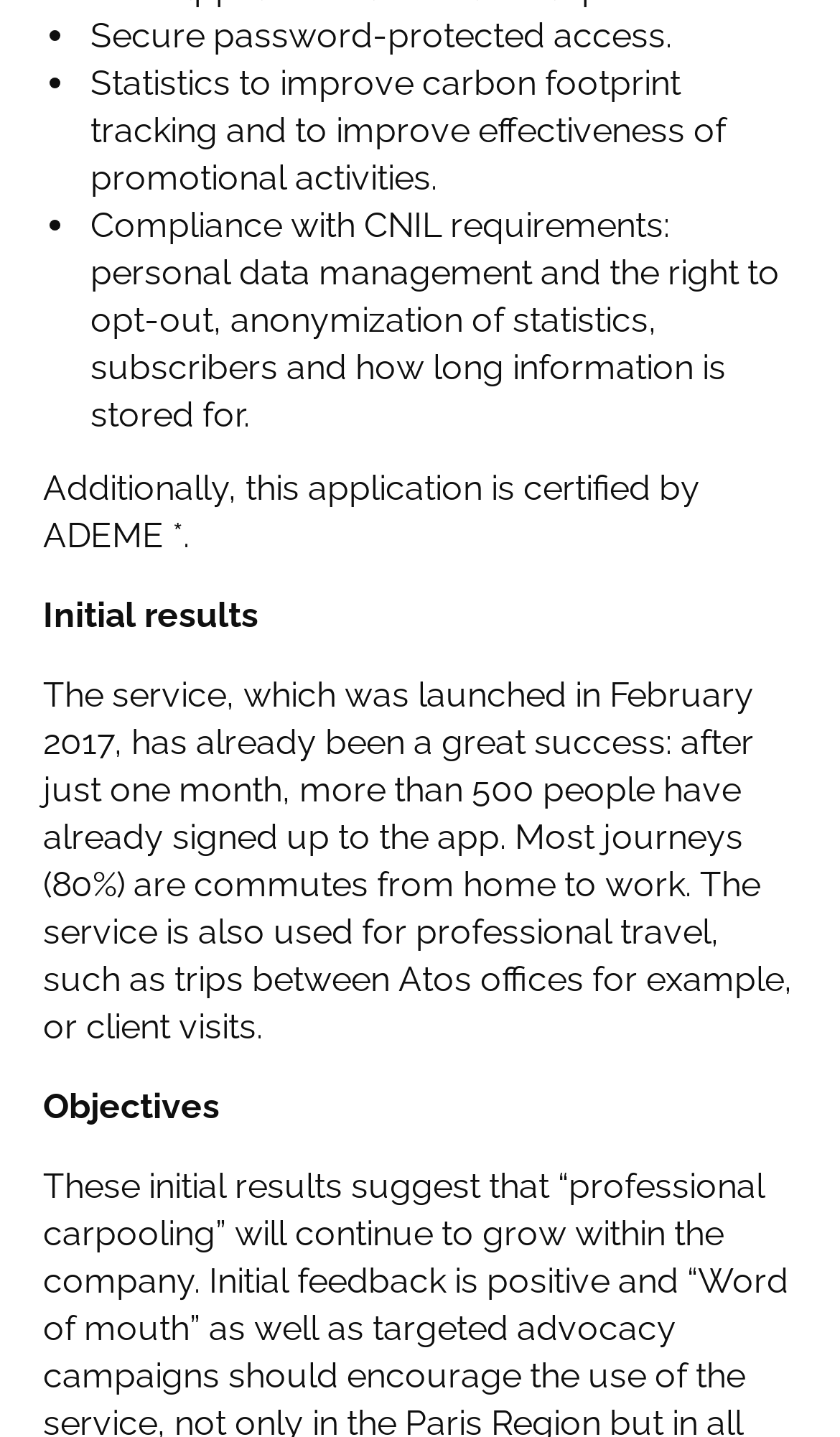Please respond in a single word or phrase: 
What is mentioned as a compliance requirement?

CNIL requirements